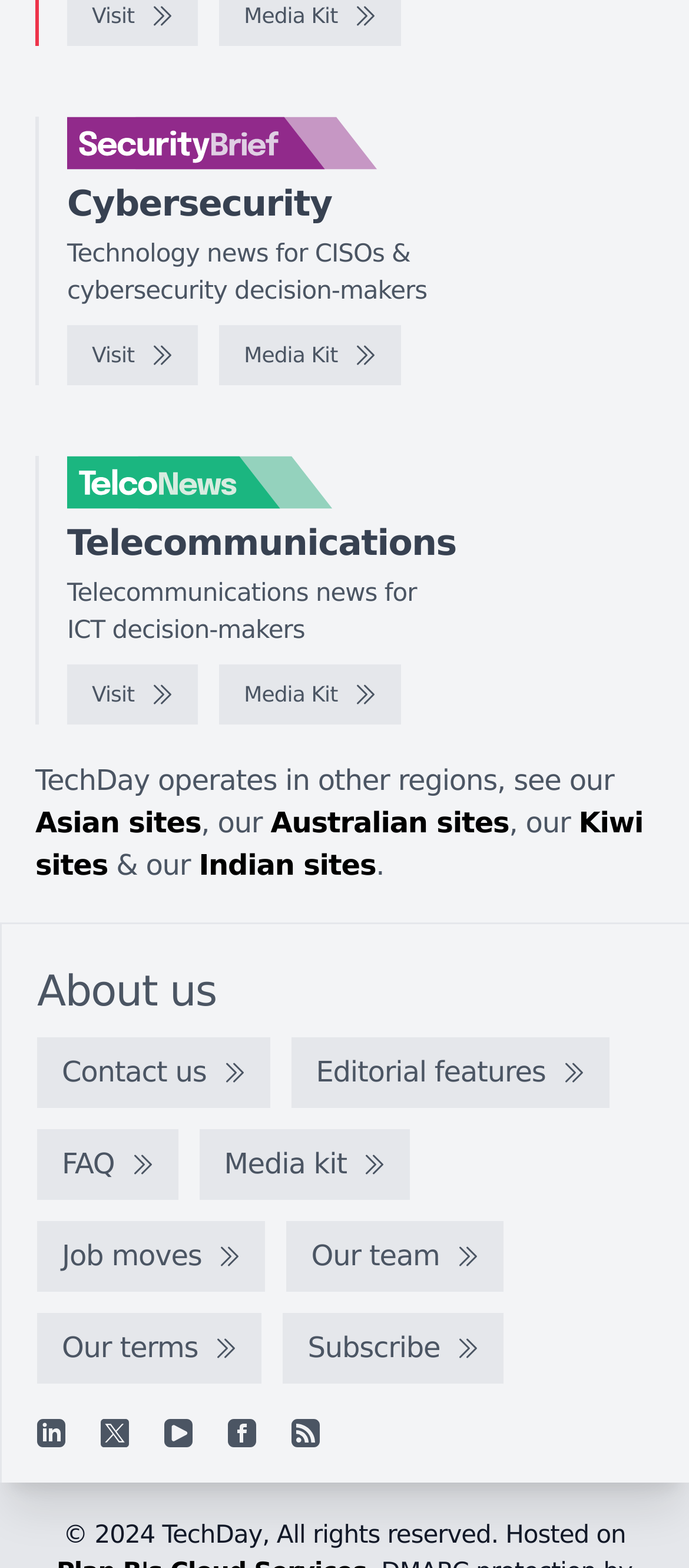Determine the bounding box coordinates for the clickable element required to fulfill the instruction: "Visit SecurityBrief". Provide the coordinates as four float numbers between 0 and 1, i.e., [left, top, right, bottom].

[0.097, 0.207, 0.287, 0.245]